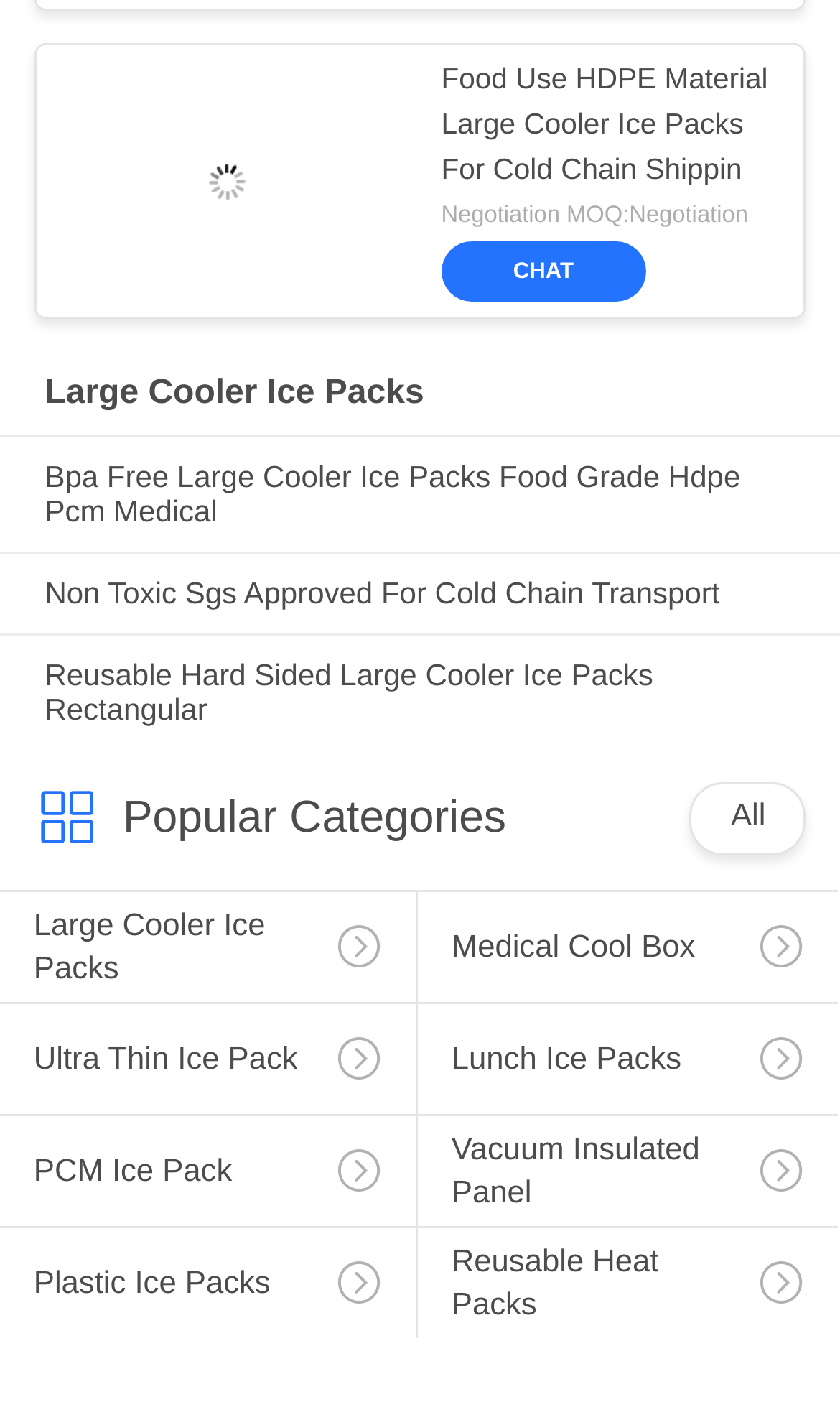Using the image as a reference, answer the following question in as much detail as possible:
What is the MOQ negotiation status?

The MOQ negotiation status is 'Negotiation' as indicated by the StaticText element with the text content 'Negotiation MOQ:Negotiation'.